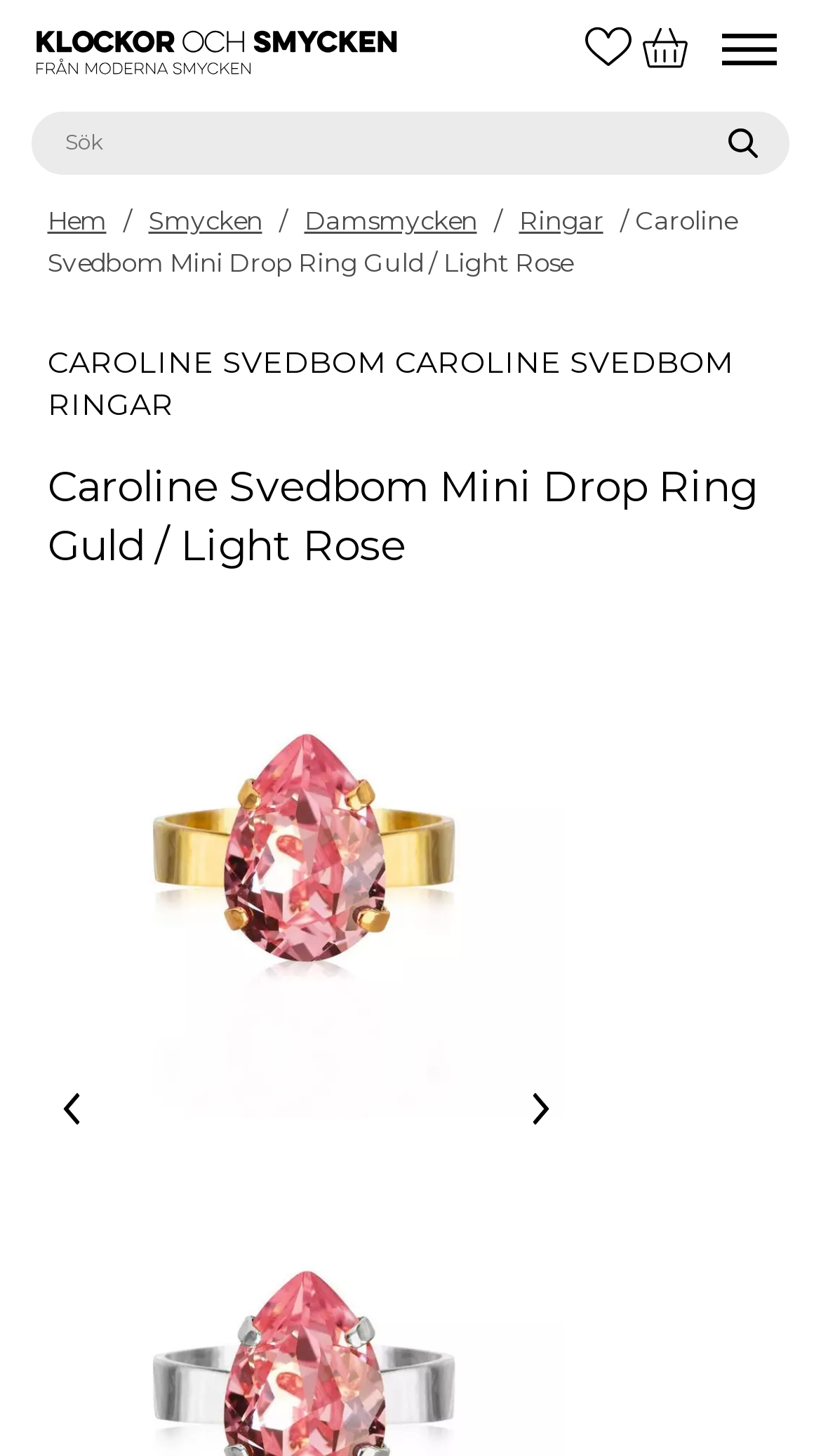Give an extensive and precise description of the webpage.

This webpage appears to be a product page for a jewelry item, specifically a ring. At the top, there is a header section that contains a logo on the left, a favorite button, a cart icon, and a mobile menu button on the right. Below the header, there is a search bar that spans almost the entire width of the page.

Underneath the search bar, there is a navigation menu with links to different categories, including "Hem" (home), "Smycken" (jewelry), "Damsmycken" (women's jewelry), and "Ringar" (rings). The current page is highlighted, with the title "Caroline Svedbom Mini Drop Ring Guld / Light Rose" displayed prominently.

The main content of the page is divided into two sections. On the left, there is a large image of the ring, with two smaller links below it. On the right, there is a section with two buttons, one above the other, and a heading that repeats the product title. The buttons appear to be for adding the product to a wishlist or cart.

At the very top of the page, there are two links to the brand "CAROLINE SVEDBOM" and a specific category "CAROLINE SVEDBOM RINGAR". The overall layout is organized, with clear headings and concise text, making it easy to navigate and find information about the product.